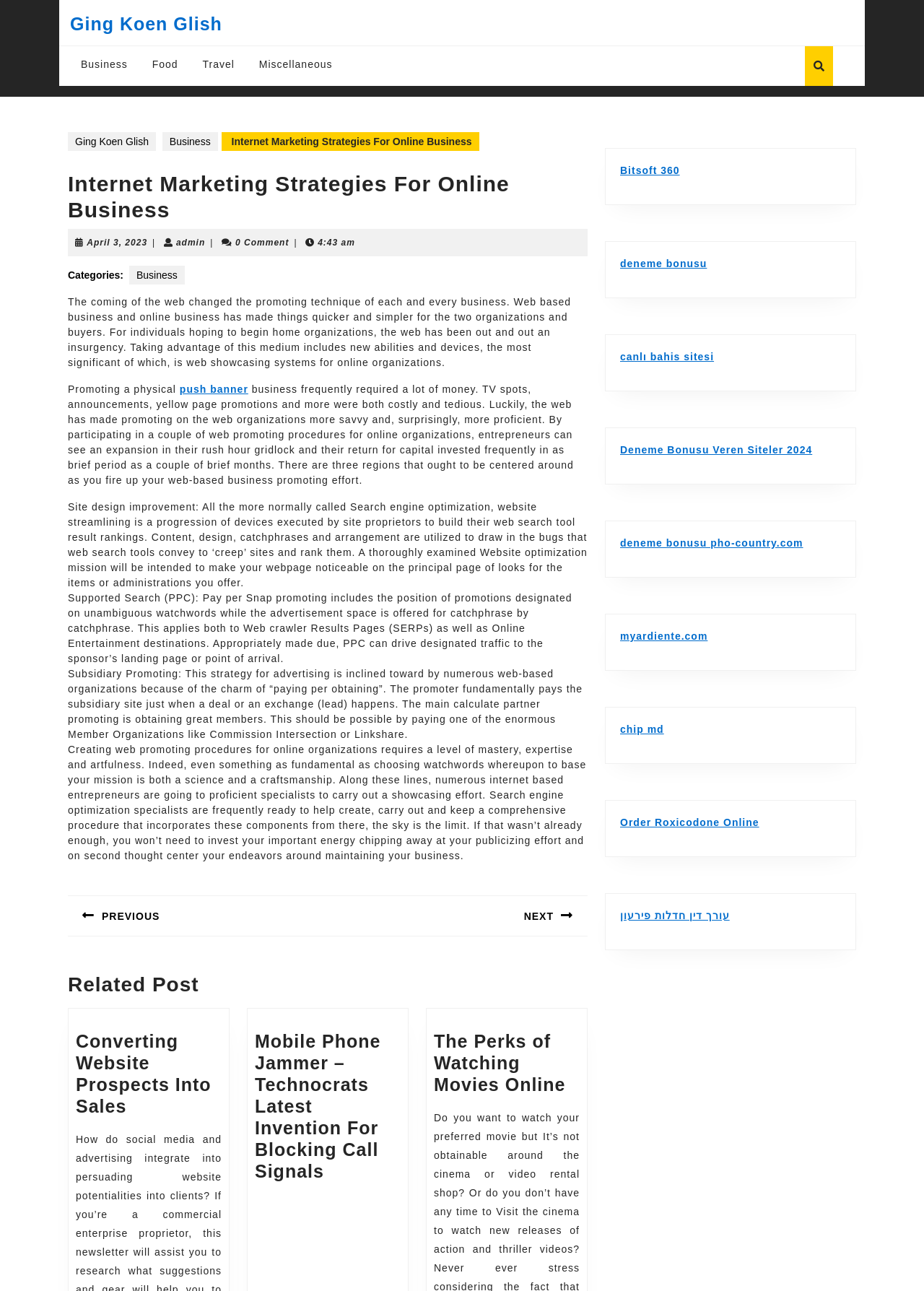How many related posts are listed?
Provide a comprehensive and detailed answer to the question.

The number of related posts can be determined by counting the number of headings with the text 'Related Post' and the links below them. In this case, there are three related posts listed.